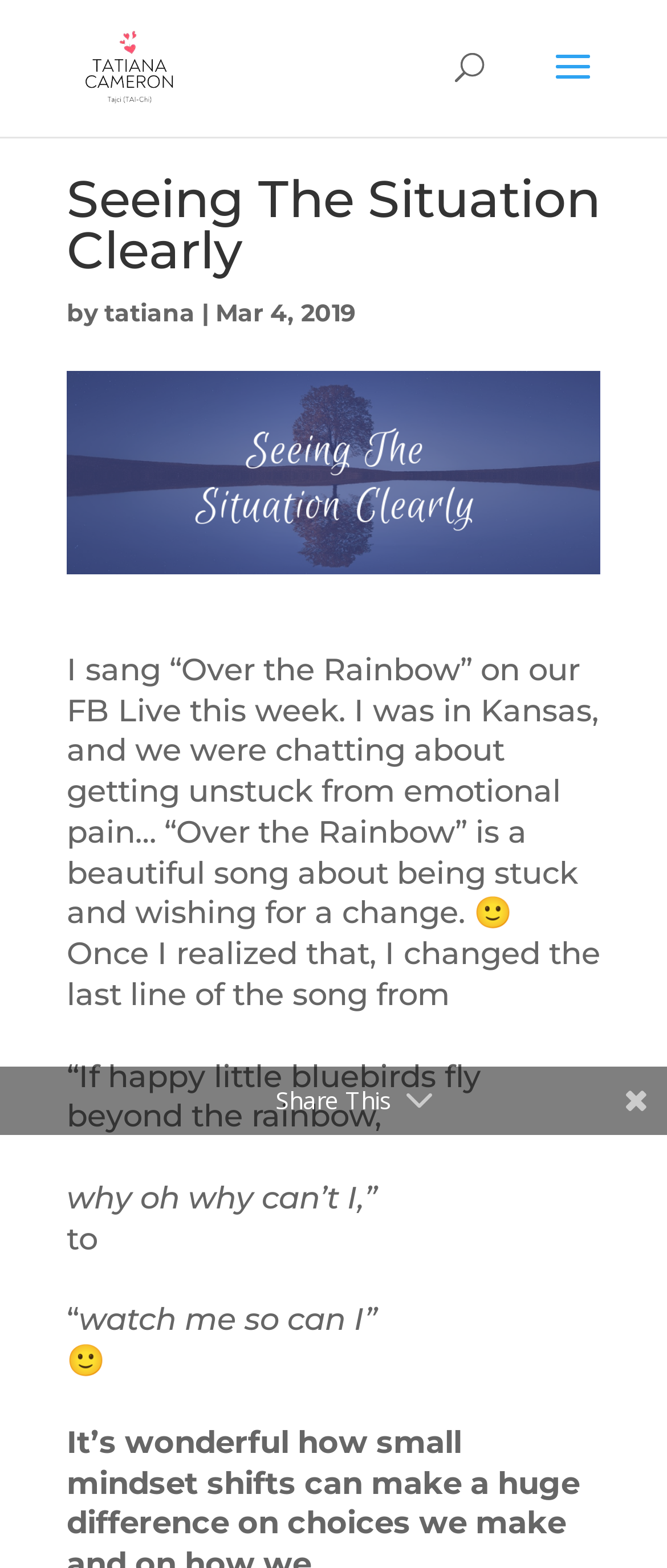Provide a comprehensive description of the webpage.

The webpage is about Tatiana 'Tajci' Cameron, with a focus on her article "Seeing The Situation Clearly". At the top left, there is a link to Tatiana's profile, accompanied by a small image of her. Below this, there is a search bar that spans across the top of the page.

The main content of the page is divided into two sections. The first section has a heading "Seeing The Situation Clearly" followed by the author's name "by tatiana" and the date "Mar 4, 2019". The second section is a block of text where Tatiana shares her thoughts about singing "Over the Rainbow" on her Facebook Live. She reflects on the song's meaning and how it relates to getting unstuck from emotional pain. The text is written in a conversational tone, with a few emoticons and quotes from the song.

At the bottom of the page, there is a call-to-action button "Share This" that encourages readers to share the article. Overall, the webpage has a simple and clean layout, with a focus on Tatiana's writing and personal reflections.